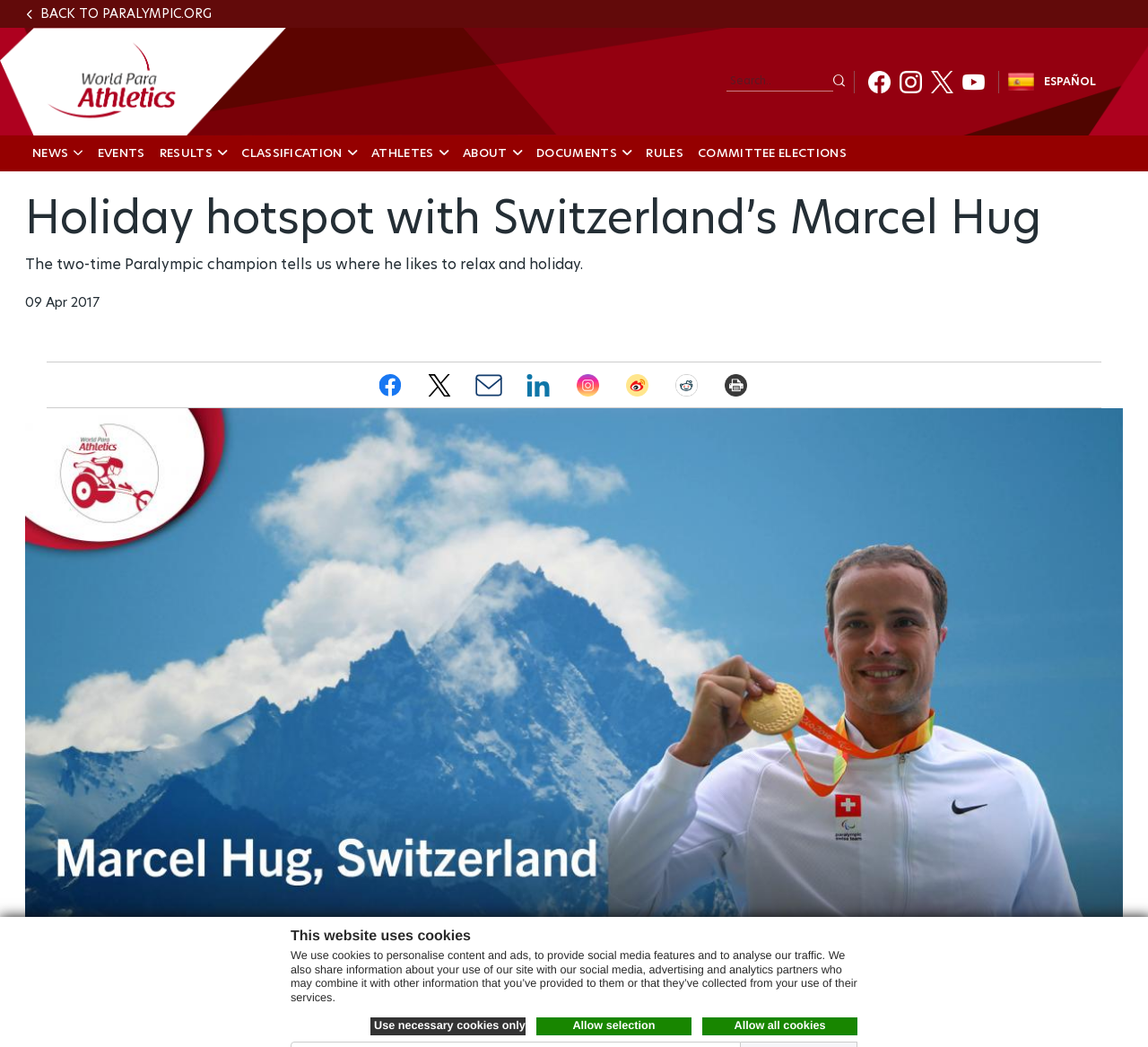What is the language of the webpage?
Using the information from the image, give a concise answer in one word or a short phrase.

English